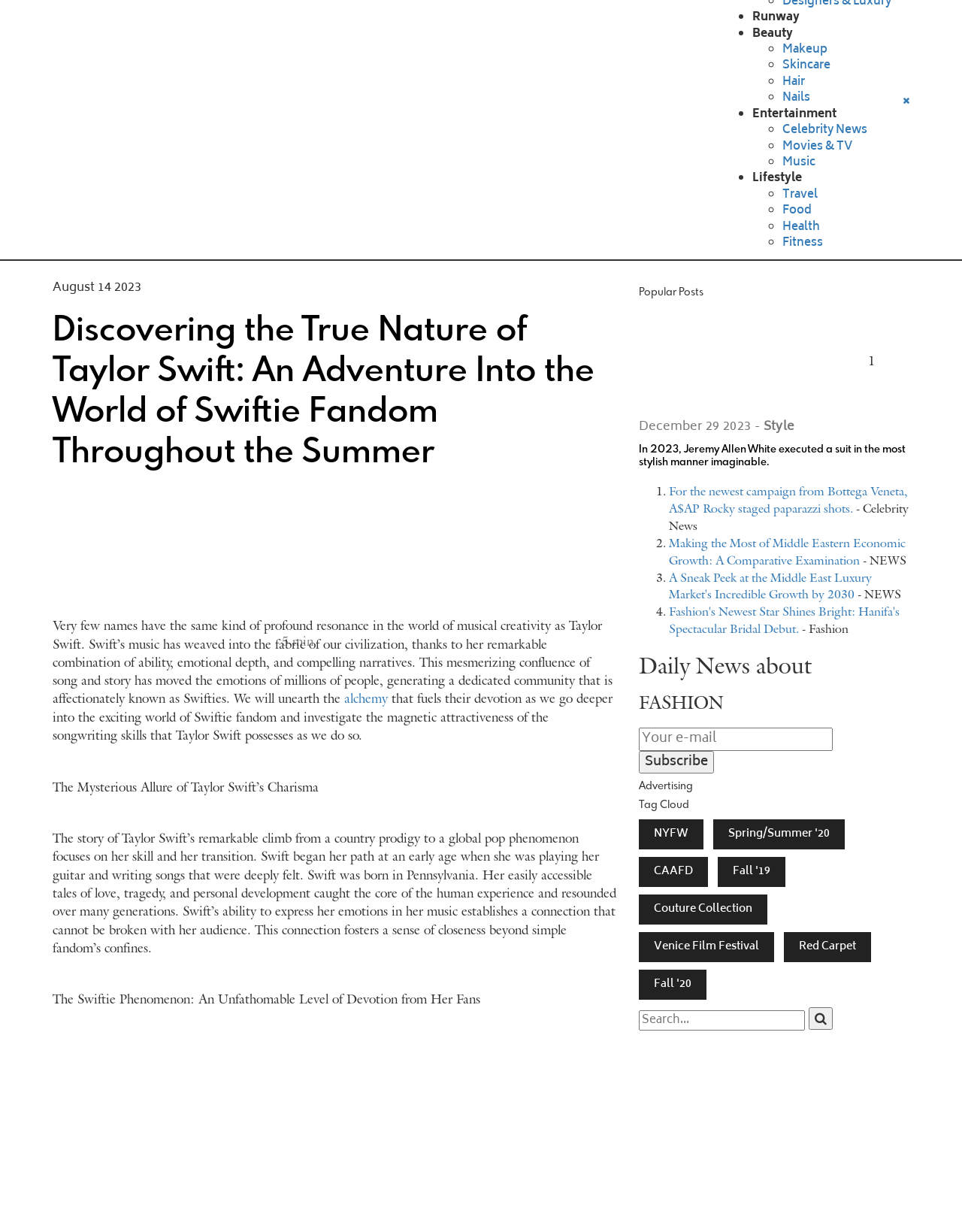Using the description "Venice Film Festival", locate and provide the bounding box of the UI element.

[0.664, 0.756, 0.805, 0.781]